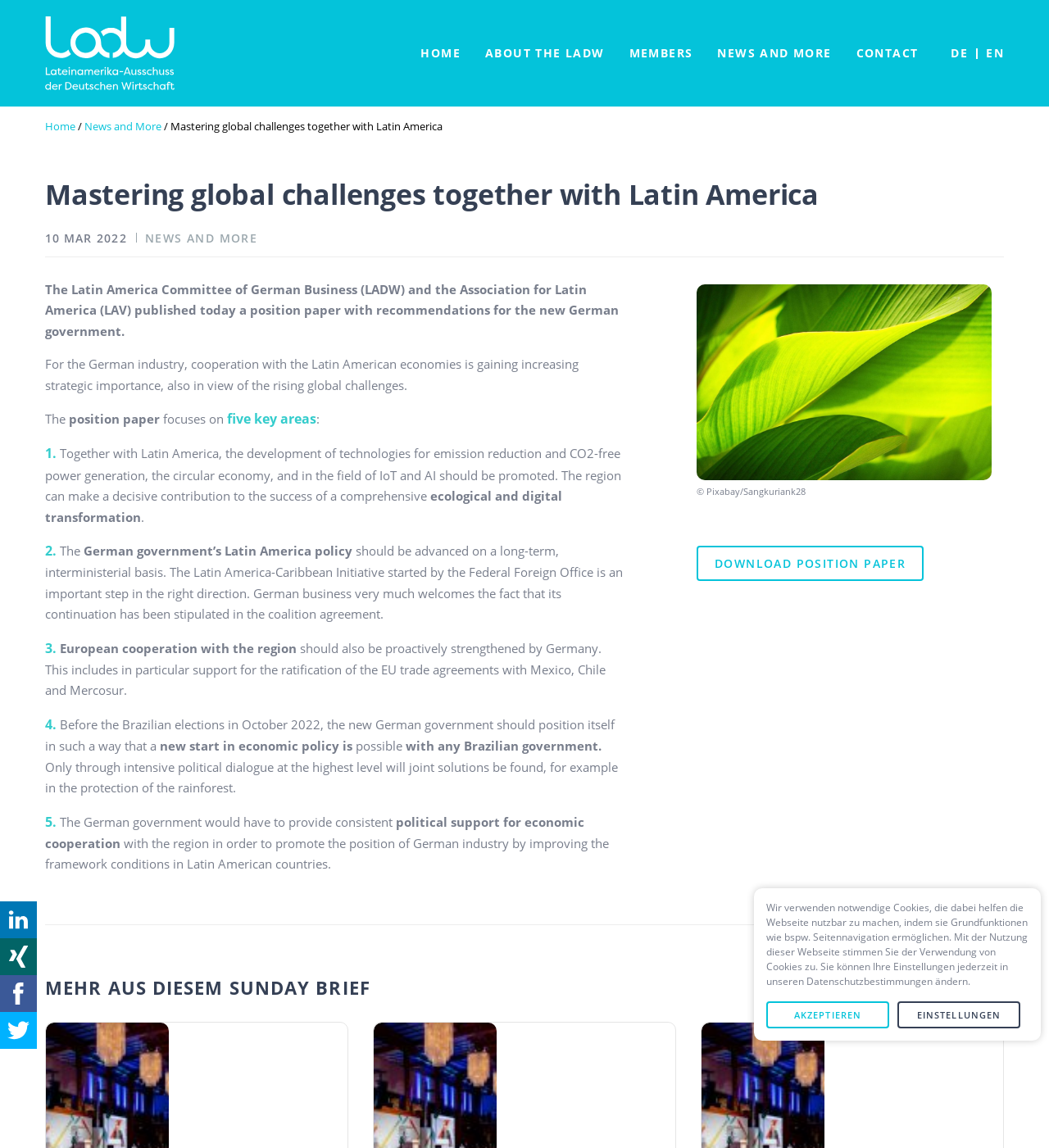Locate the bounding box coordinates for the element described below: "News and More". The coordinates must be four float values between 0 and 1, formatted as [left, top, right, bottom].

[0.138, 0.2, 0.245, 0.214]